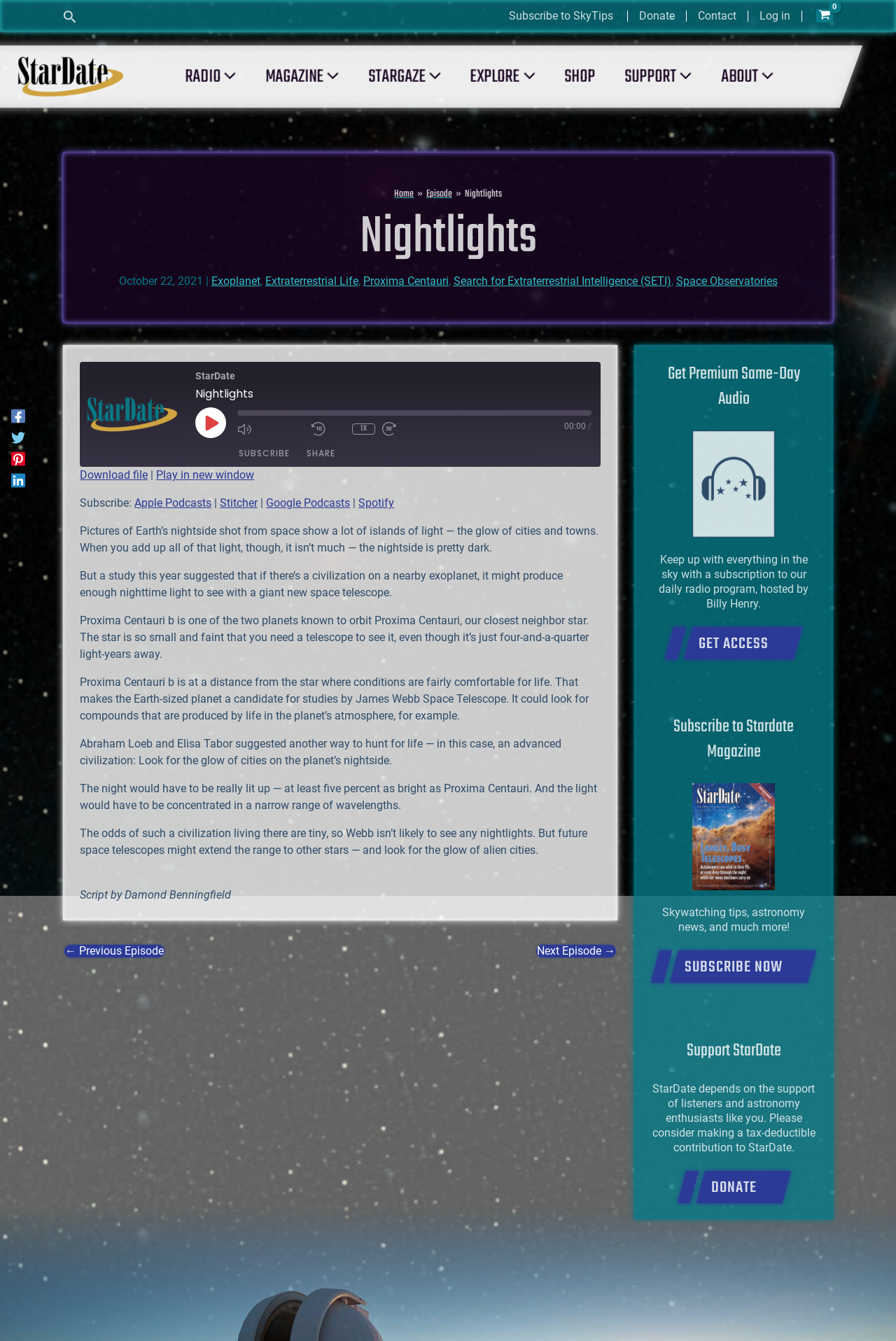Show the bounding box coordinates of the element that should be clicked to complete the task: "Share on Facebook".

[0.165, 0.362, 0.188, 0.377]